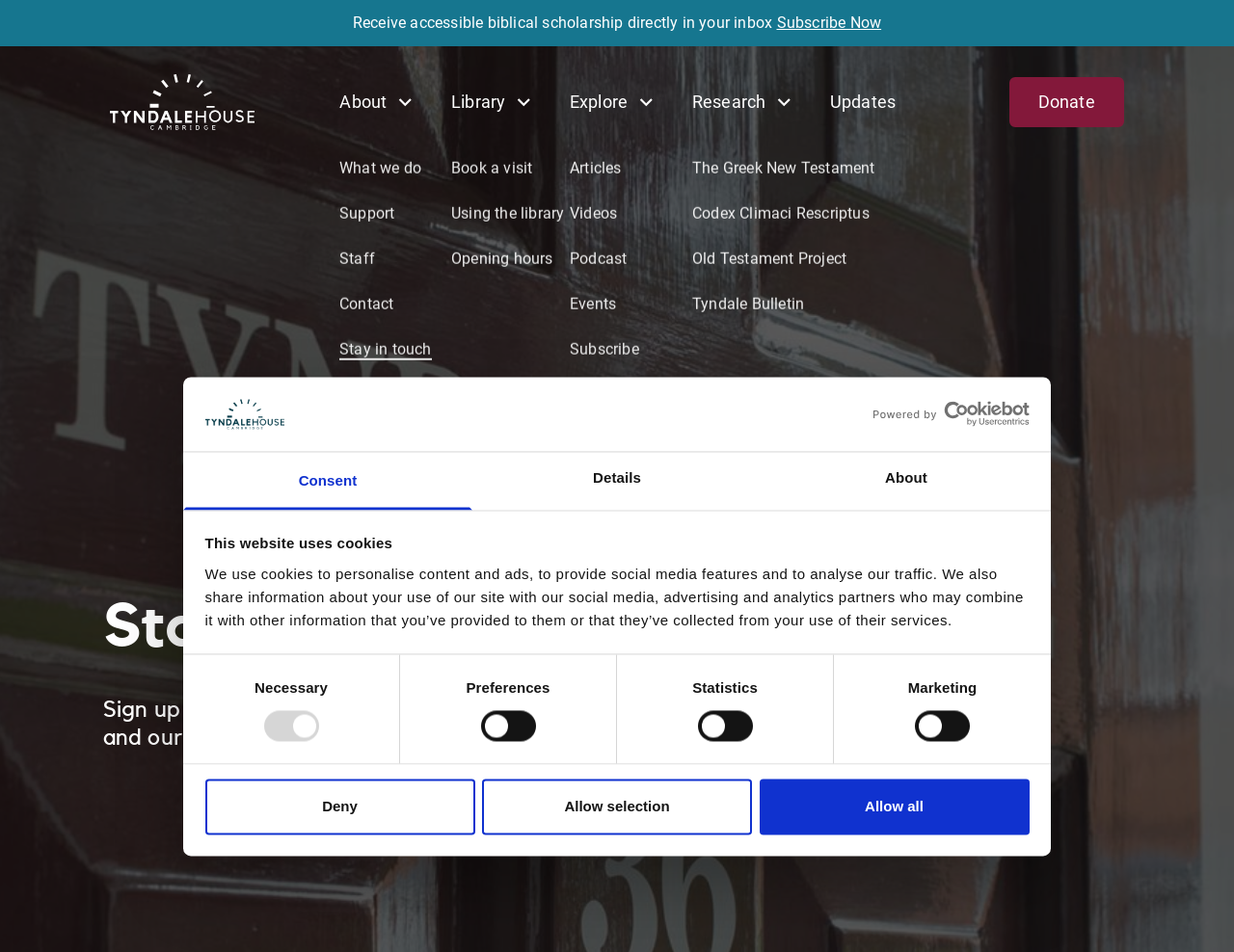Determine the primary headline of the webpage.

Stay in touch